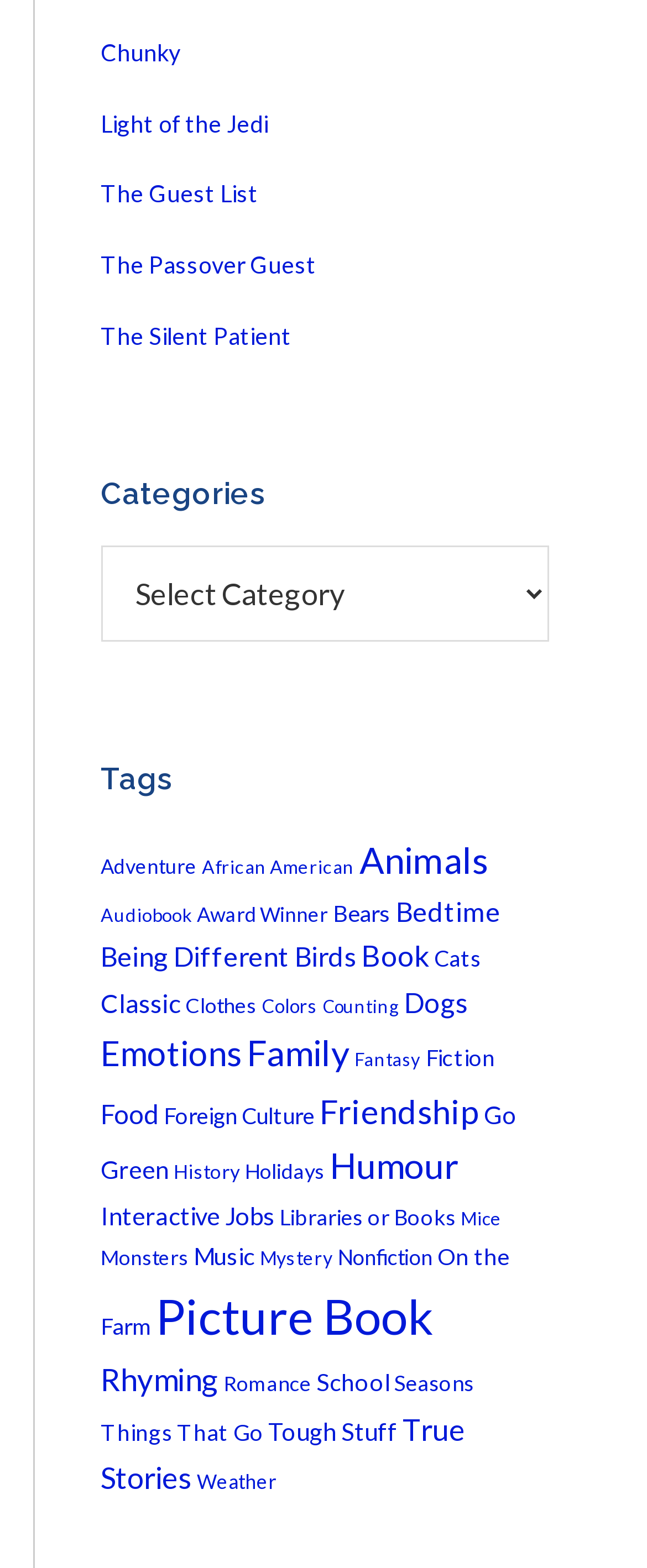Identify the bounding box coordinates of the section that should be clicked to achieve the task described: "Learn about Amiga CD32 controllers".

None